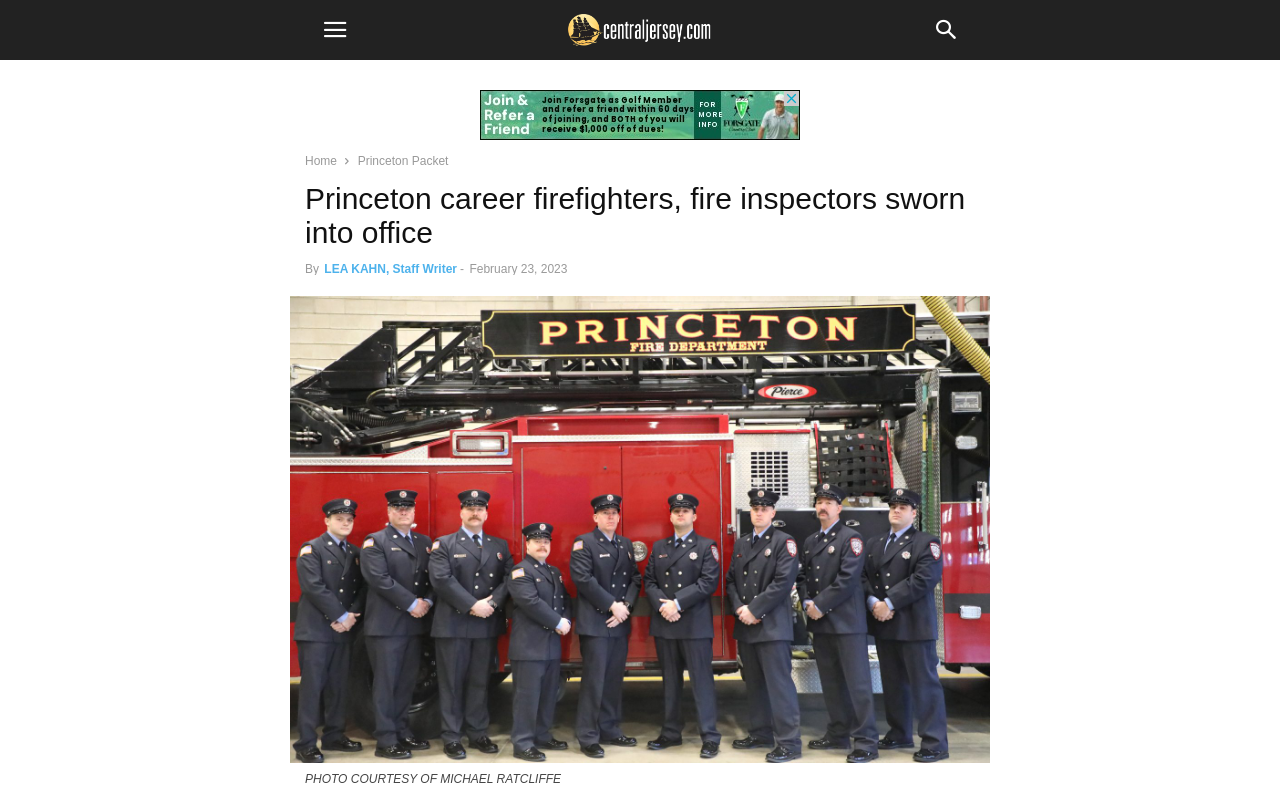Find the bounding box coordinates for the HTML element described as: "LEA KAHN, Staff Writer". The coordinates should consist of four float values between 0 and 1, i.e., [left, top, right, bottom].

[0.253, 0.329, 0.357, 0.346]